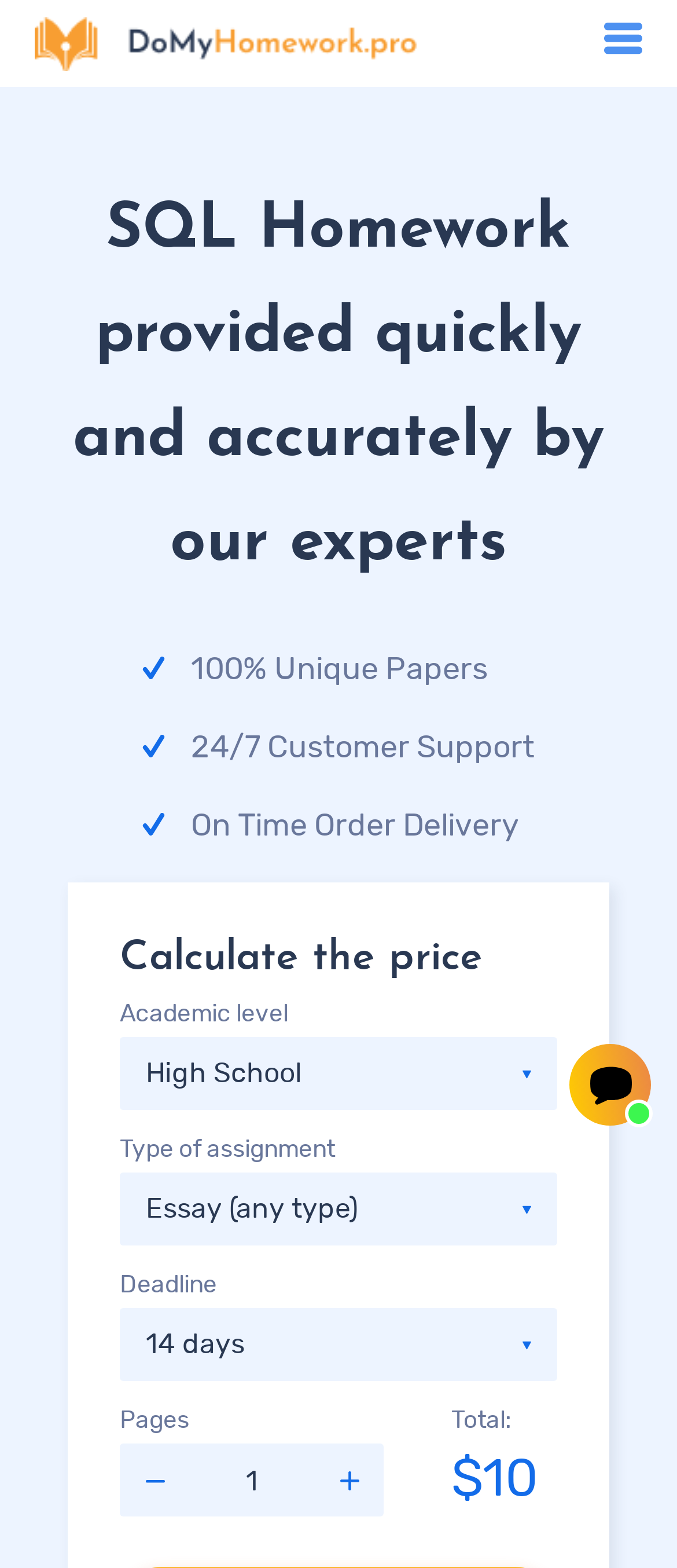Refer to the image and answer the question with as much detail as possible: Can I get a unique paper?

I saw the '100% Unique Papers' label, which suggests that the service provides unique papers for assignments. This implies that users can expect to receive original work.